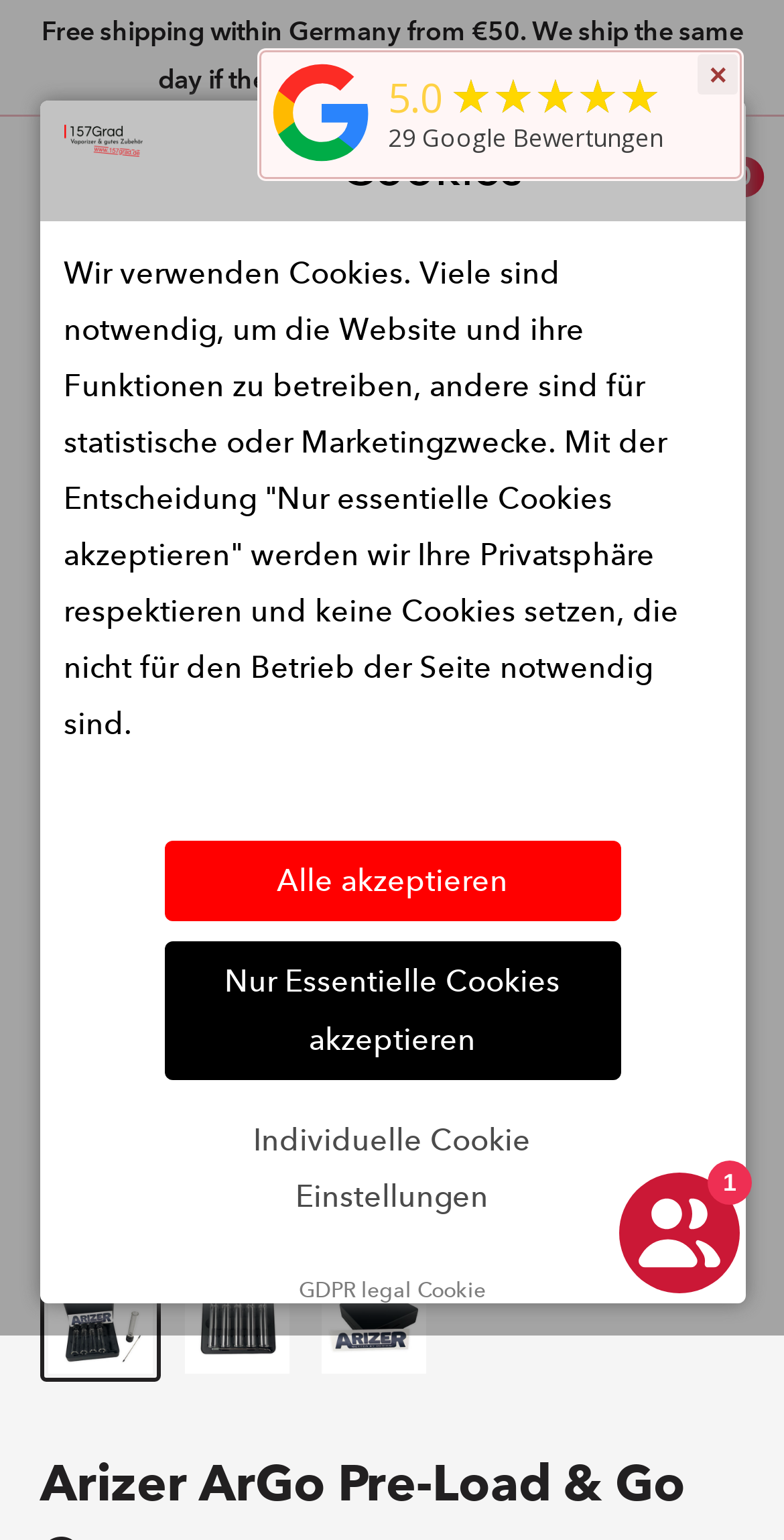Identify the bounding box coordinates of the element to click to follow this instruction: 'Search for products'. Ensure the coordinates are four float values between 0 and 1, provided as [left, top, right, bottom].

[0.051, 0.178, 0.821, 0.236]